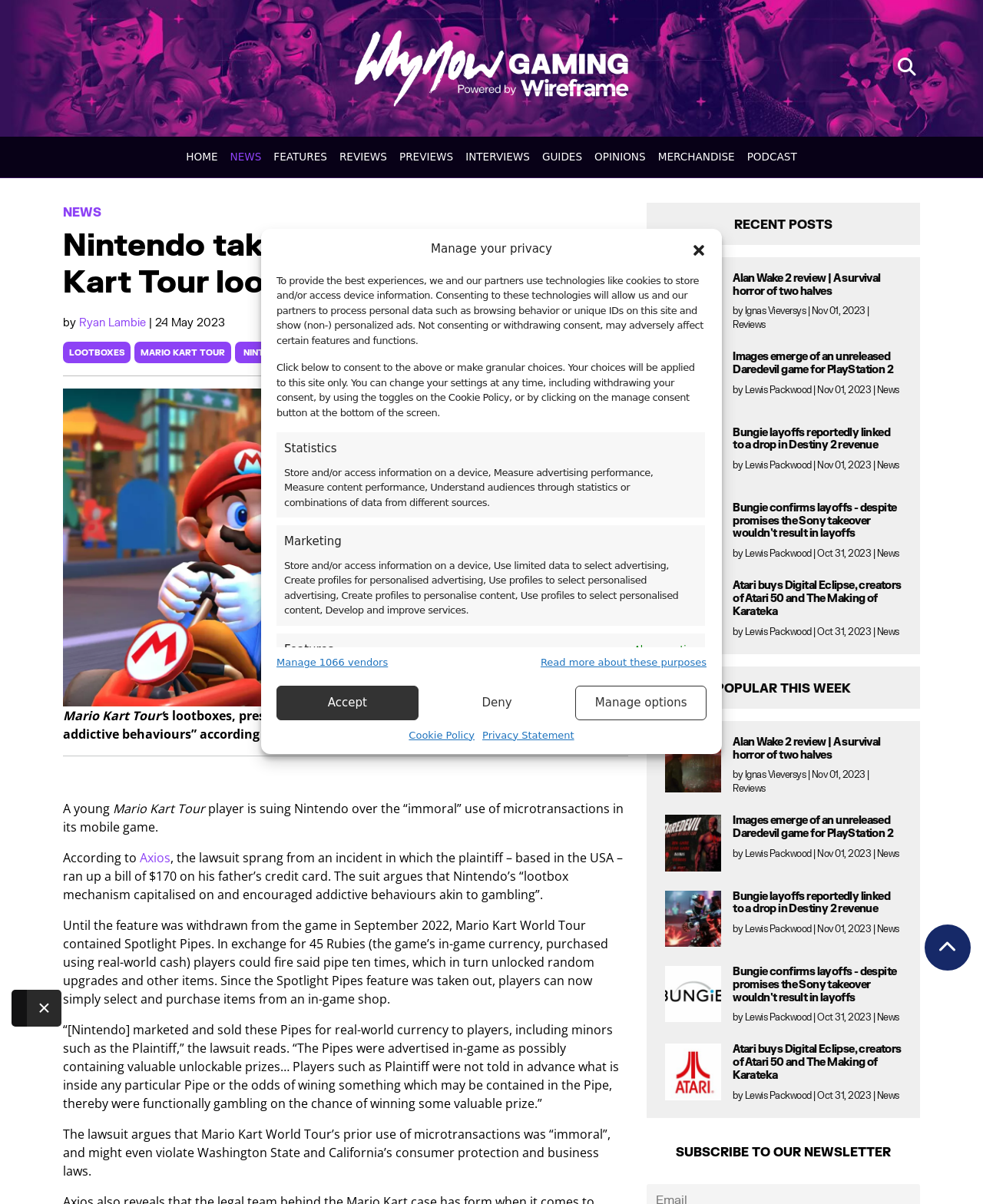What is the name of the feature that was withdrawn from the game in September 2022?
Answer the question with a single word or phrase derived from the image.

Spotlight Pipes